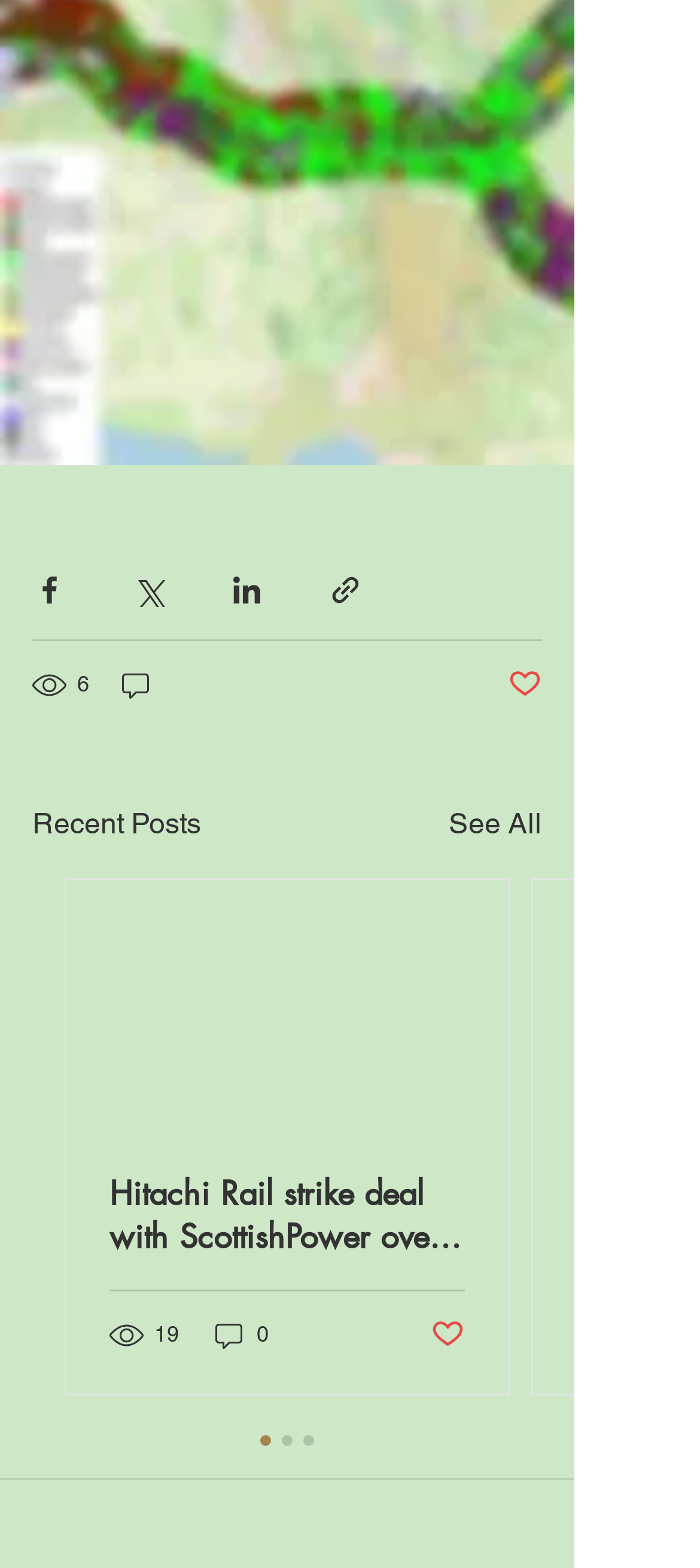How many views does the first post have?
Using the information from the image, answer the question thoroughly.

The webpage displays a generic element labeled '6 views' below the first post, indicating that the post has 6 views.